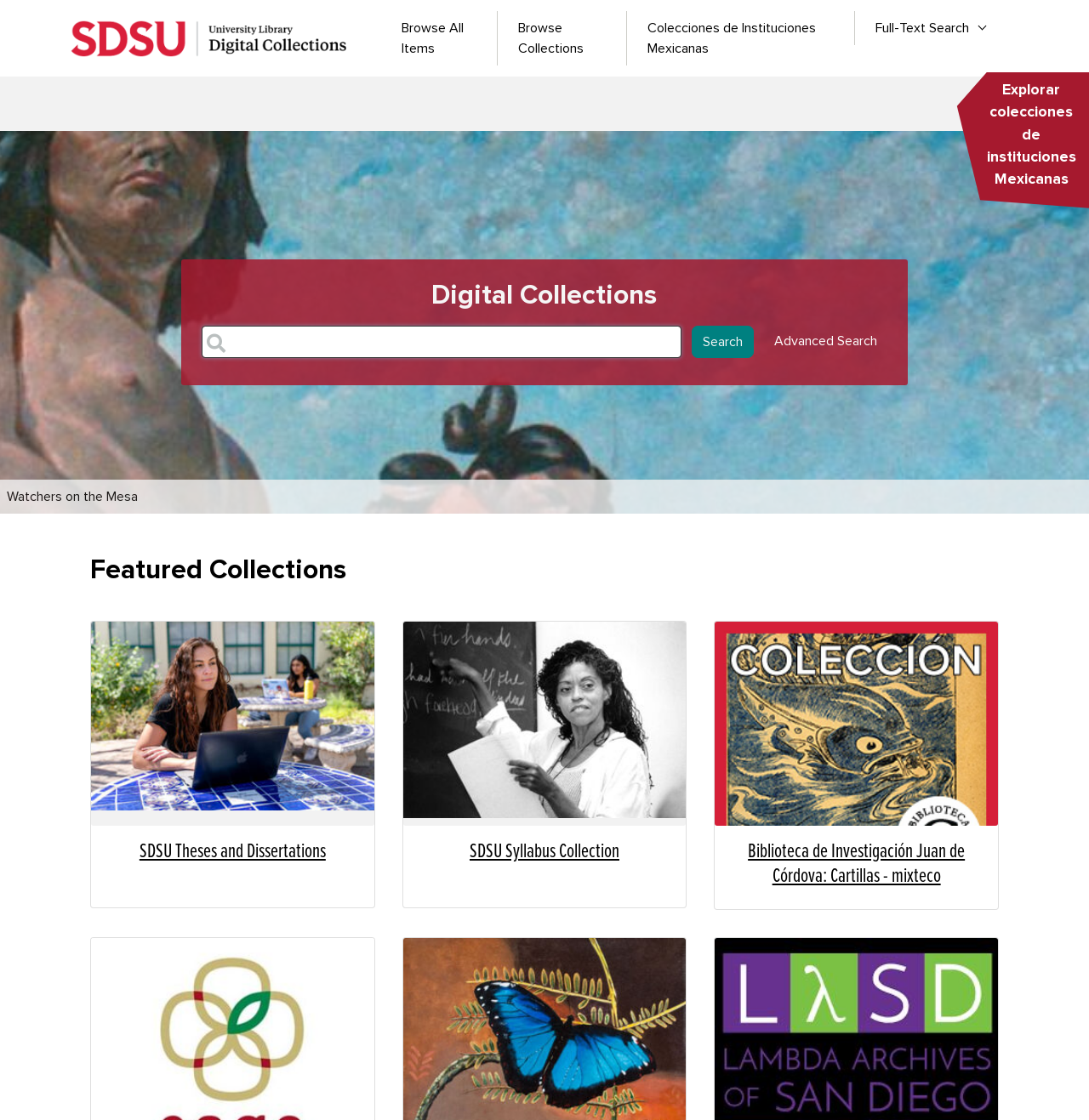Give a detailed account of the webpage, highlighting key information.

The webpage is the digital collections page of San Diego State University Library. At the top, there is a banner with a site header, which includes a home link and a main navigation menu with links to browse all items, browse collections, Colecciones de Instituciones Mexicanas, and full-text search. 

Below the banner, there is a prominent heading "Digital Collections" followed by a search bar with a text box, a combo box, and a search button. Next to the search bar, there is an "Advanced Search" link. 

On the left side, there is a link to "Watchers on the Mesa". Below this link, there is a heading "Featured Collections" followed by three collections: SDSU Theses and Dissertations, SDSU Syllabus Collection, and Biblioteca de Investigación Juan de Córdova: Cartillas - mixteco. Each collection is represented by a thumbnail image, a link to the collection, and a brief description. The descriptions provide information about the content and scope of each collection.